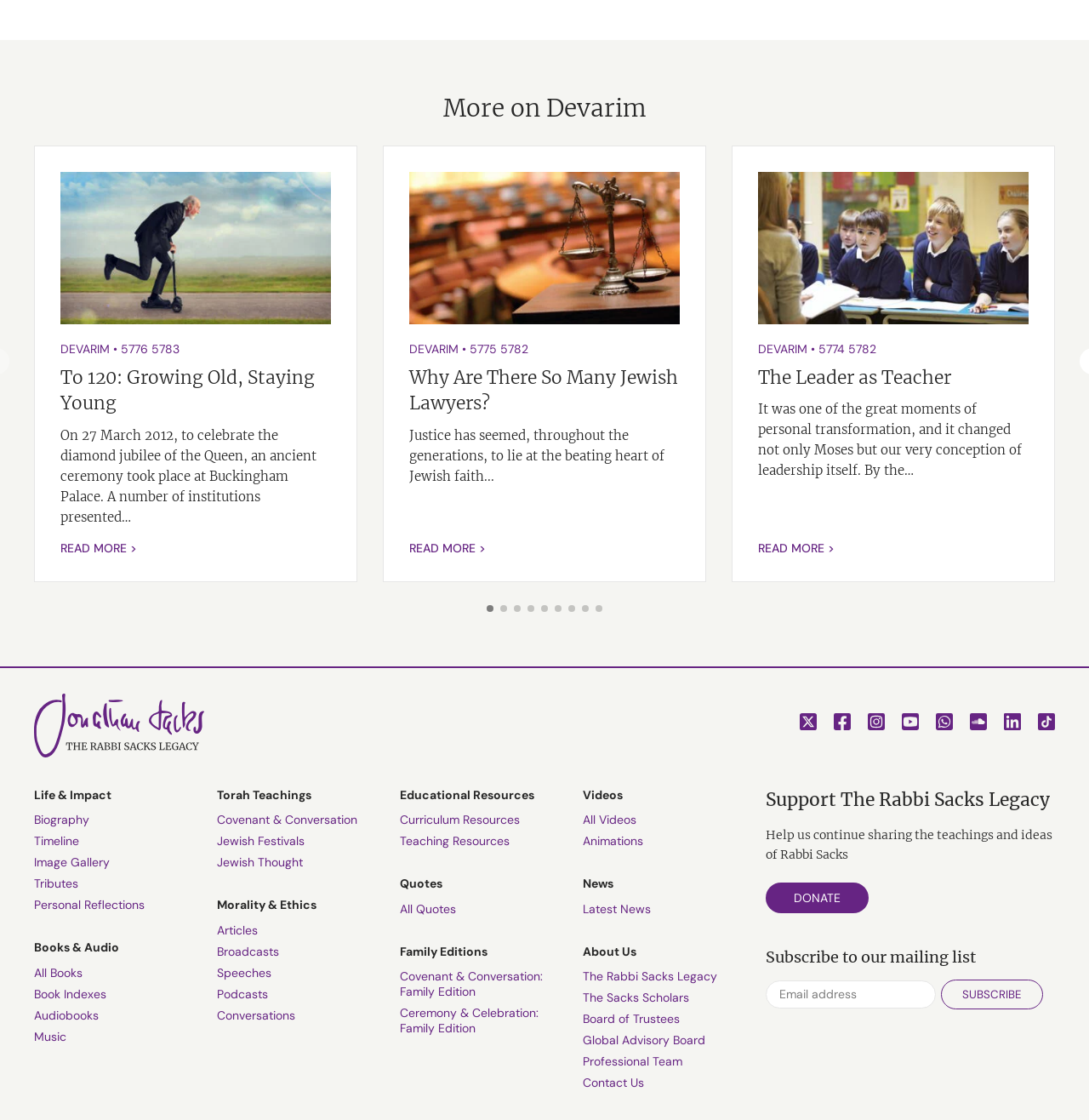Pinpoint the bounding box coordinates of the clickable area necessary to execute the following instruction: "Visit 'The Rabbi Sacks Legacy'". The coordinates should be given as four float numbers between 0 and 1, namely [left, top, right, bottom].

[0.031, 0.664, 0.188, 0.68]